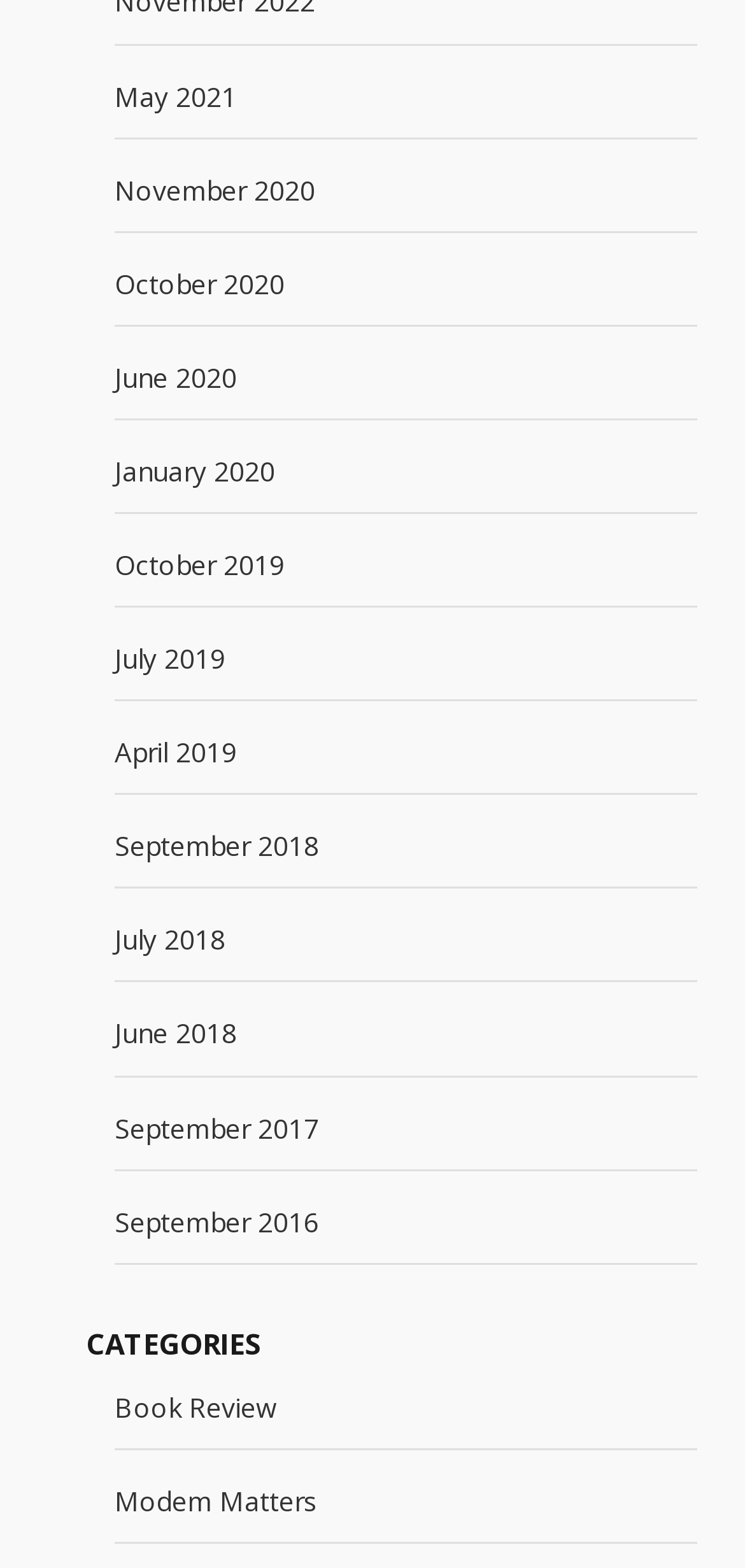Find the bounding box coordinates of the element's region that should be clicked in order to follow the given instruction: "browse Book Review". The coordinates should consist of four float numbers between 0 and 1, i.e., [left, top, right, bottom].

[0.154, 0.886, 0.372, 0.909]